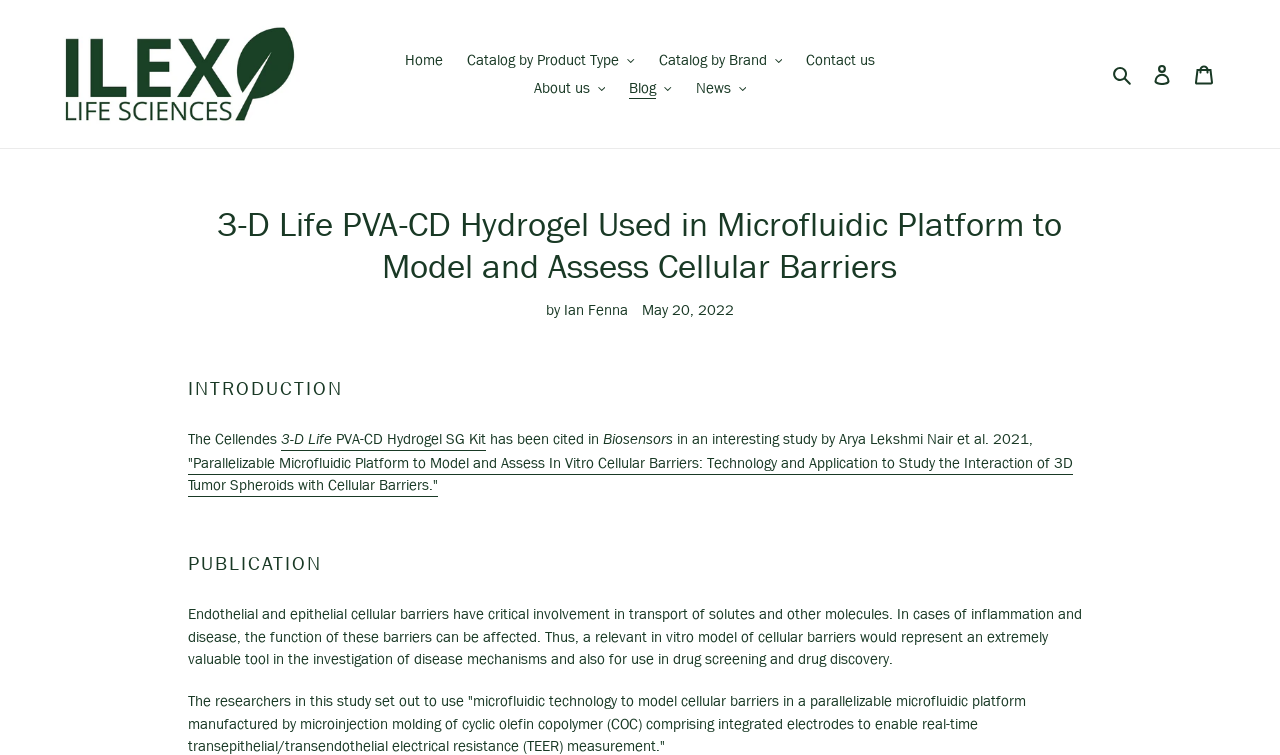Please specify the bounding box coordinates of the area that should be clicked to accomplish the following instruction: "Click on the 'Ilex Life Sciences' link". The coordinates should consist of four float numbers between 0 and 1, i.e., [left, top, right, bottom].

[0.043, 0.02, 0.271, 0.176]